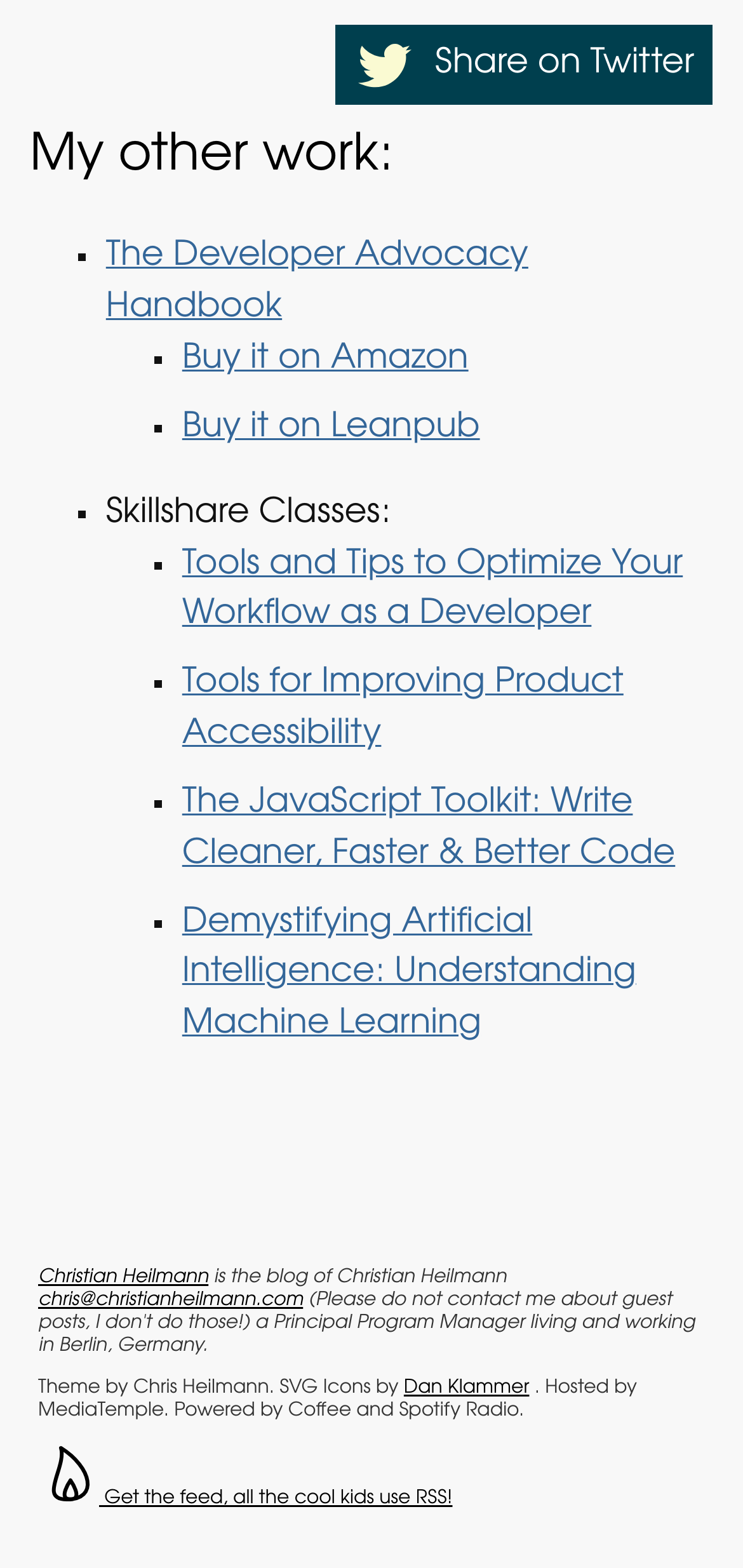What is the author's profession?
Respond to the question with a well-detailed and thorough answer.

I determined the author's profession by looking at the text 'Principal Program Manager' which is located below the author's name 'Christian Heilmann' in the footer section of the webpage.